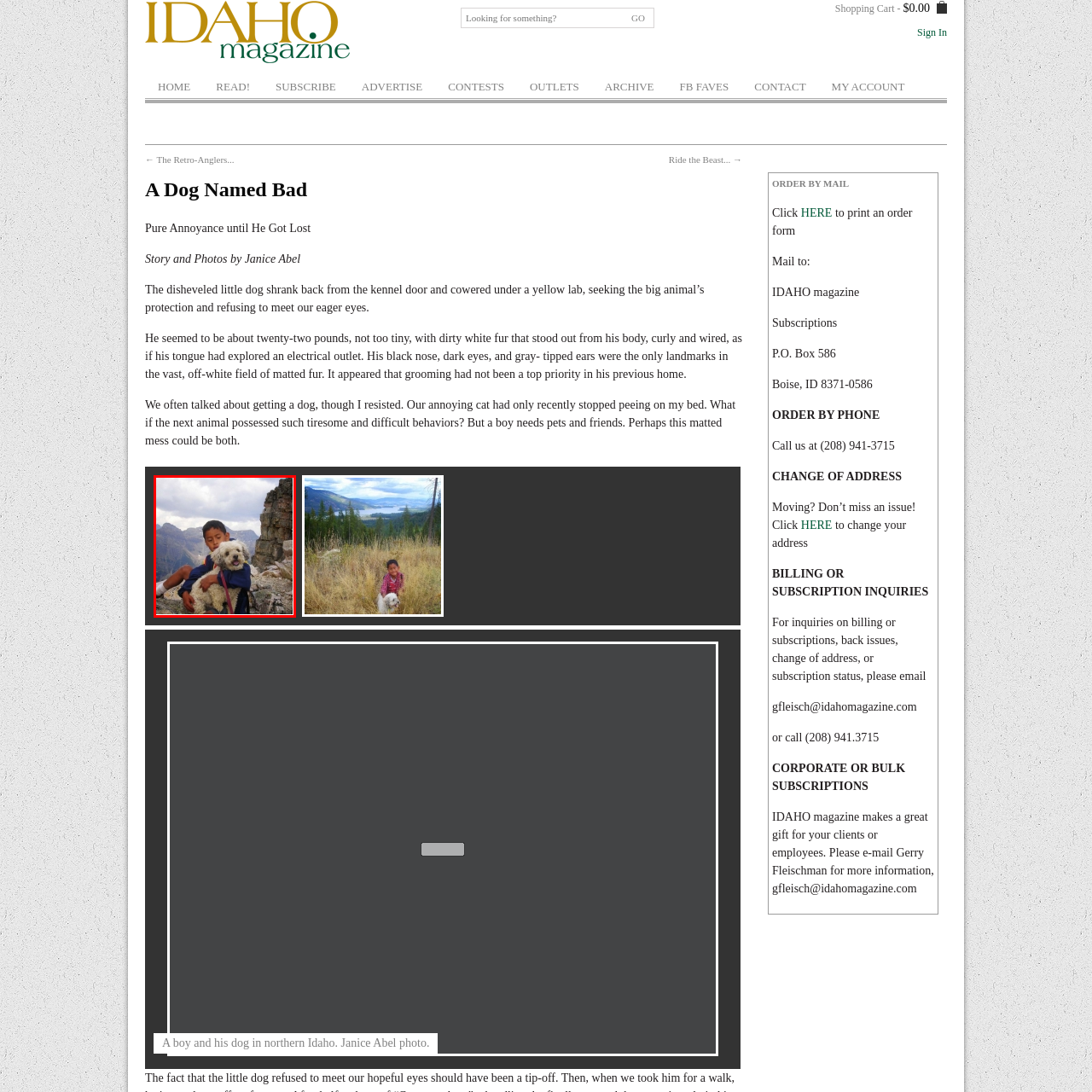Offer a detailed explanation of the elements found within the defined red outline.

In this heartwarming photograph, a young boy sits on a rocky outcrop, surrounded by the majestic mountains of northern Idaho. He is gently cradling a fluffy, light-colored dog whose joyful expression reflects their strong bond. The boy, wearing a navy blue jacket, appears relaxed yet contemplative, with a gentle smile hinting at a moment of companionship. The rugged landscape and cloudy sky add to the picturesque scene, evoking a sense of adventure and the beauty of nature. This image captures not just a moment between a boy and his dog, but also the essence of friendship and exploration in the great outdoors.